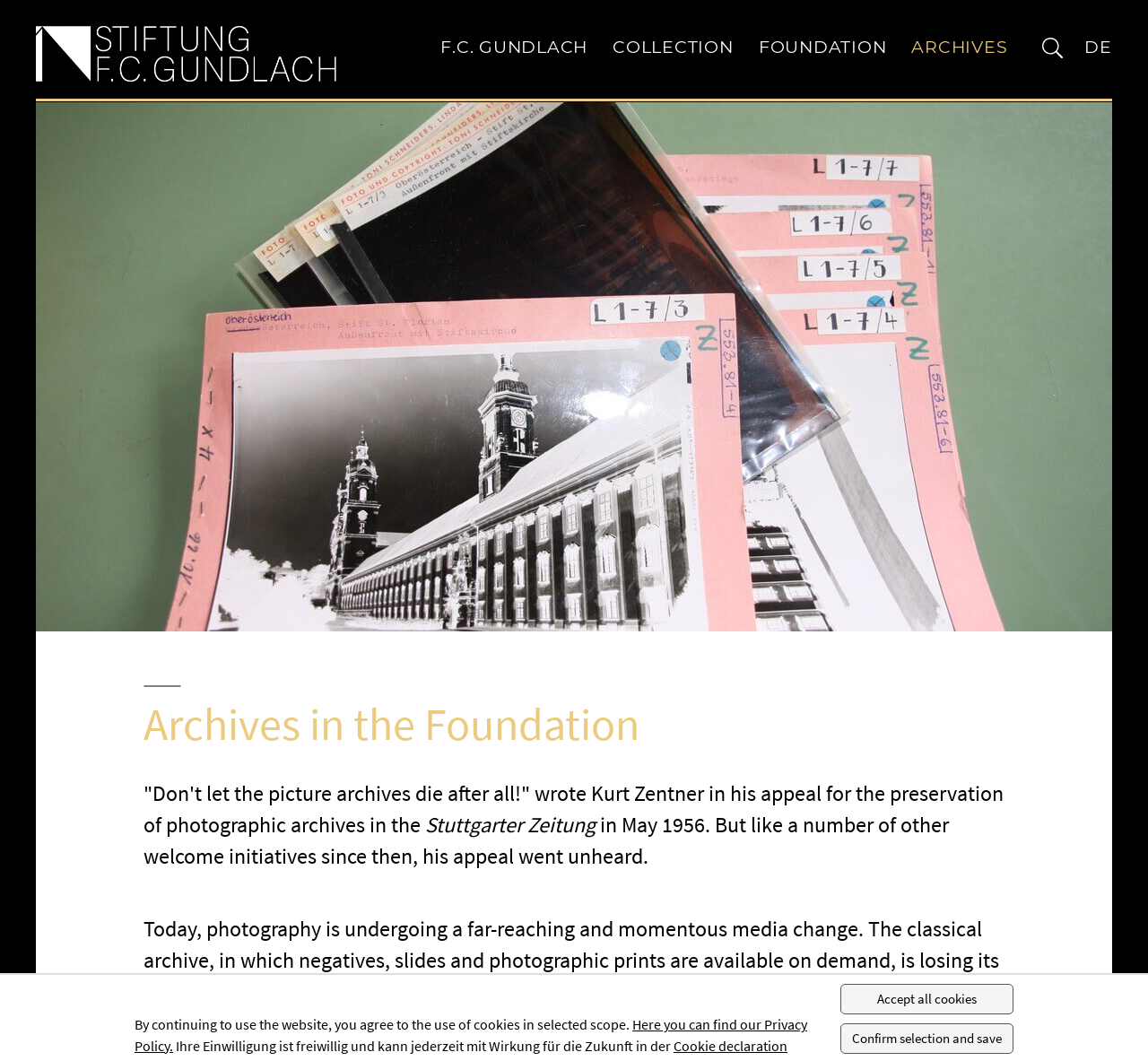Answer the question in a single word or phrase:
What is the name of the collection?

F.C. GUNDLACH